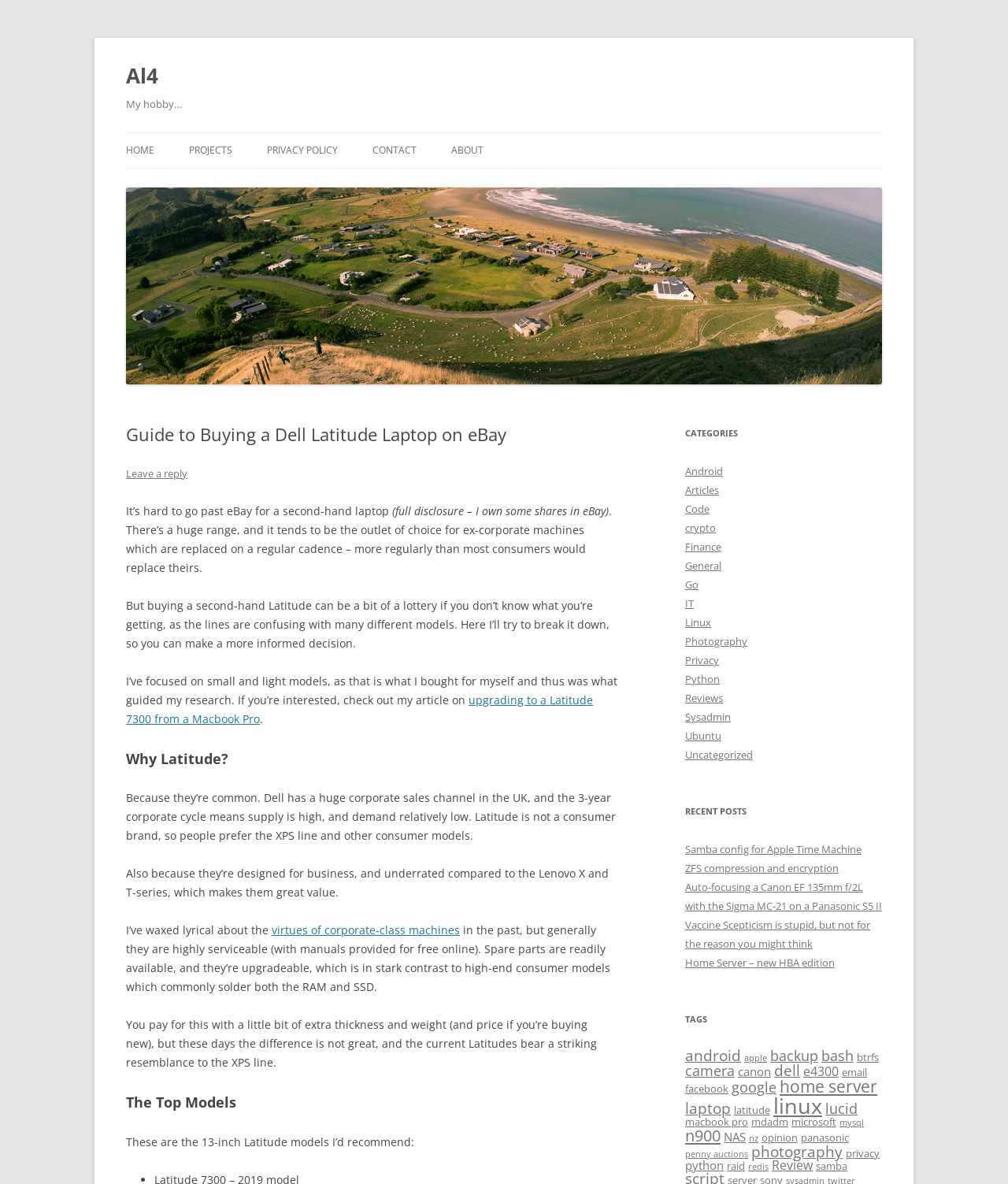Identify the bounding box coordinates for the UI element described as: "Home Page".

None